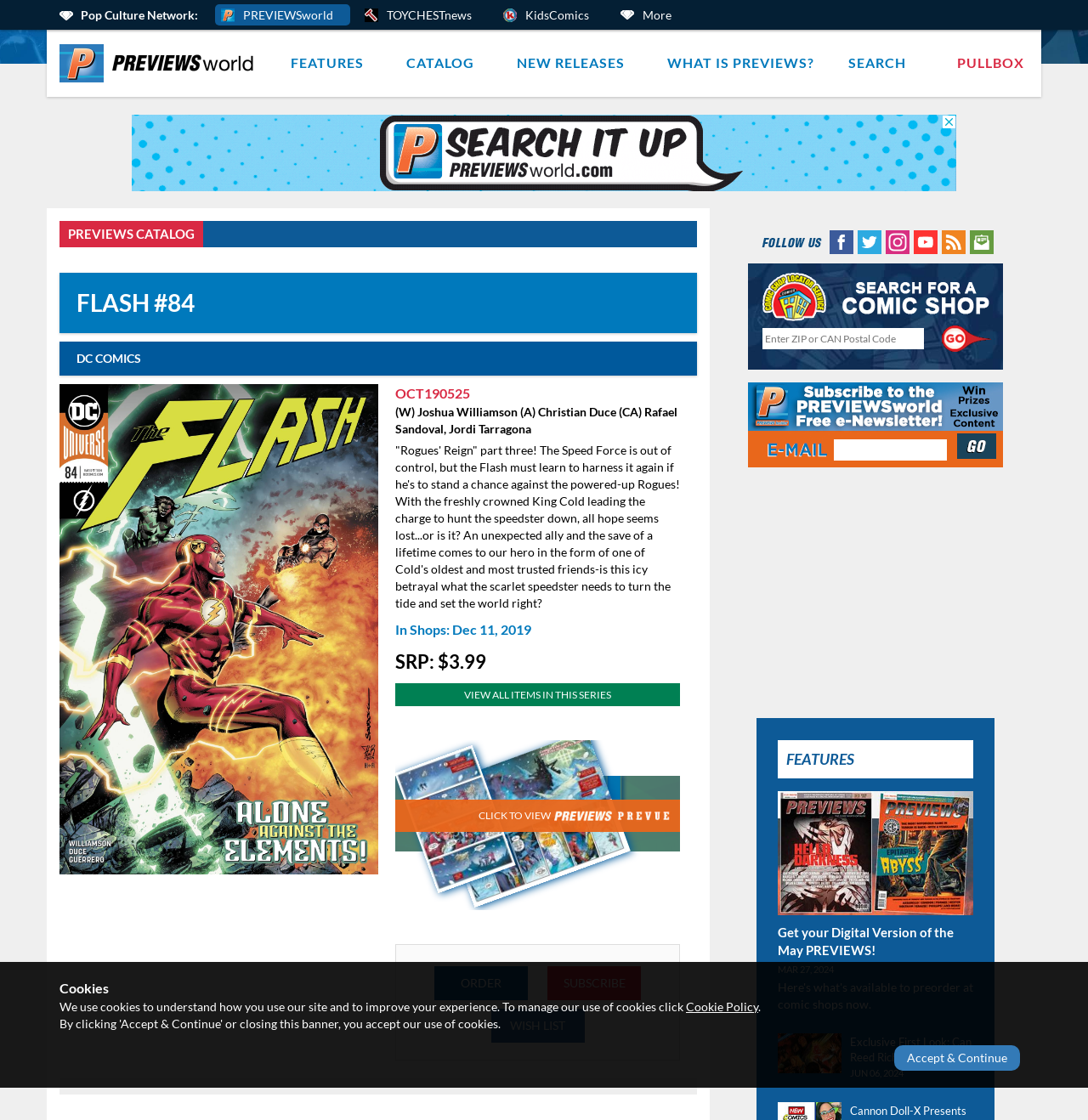Predict the bounding box coordinates for the UI element described as: "Features". The coordinates should be four float numbers between 0 and 1, presented as [left, top, right, bottom].

[0.252, 0.027, 0.358, 0.086]